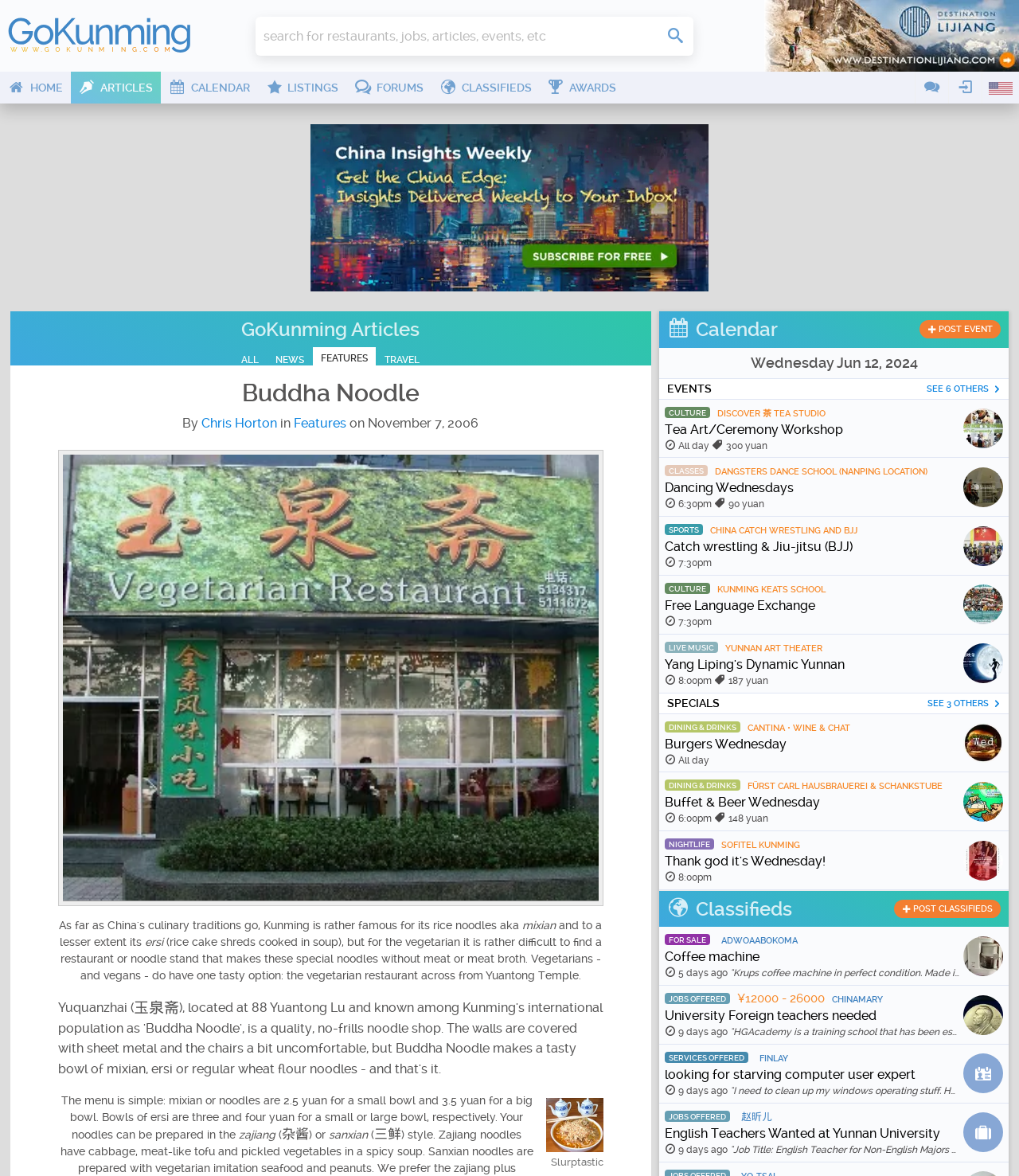Determine the bounding box coordinates for the clickable element to execute this instruction: "Call the phone number". Provide the coordinates as four float numbers between 0 and 1, i.e., [left, top, right, bottom].

None